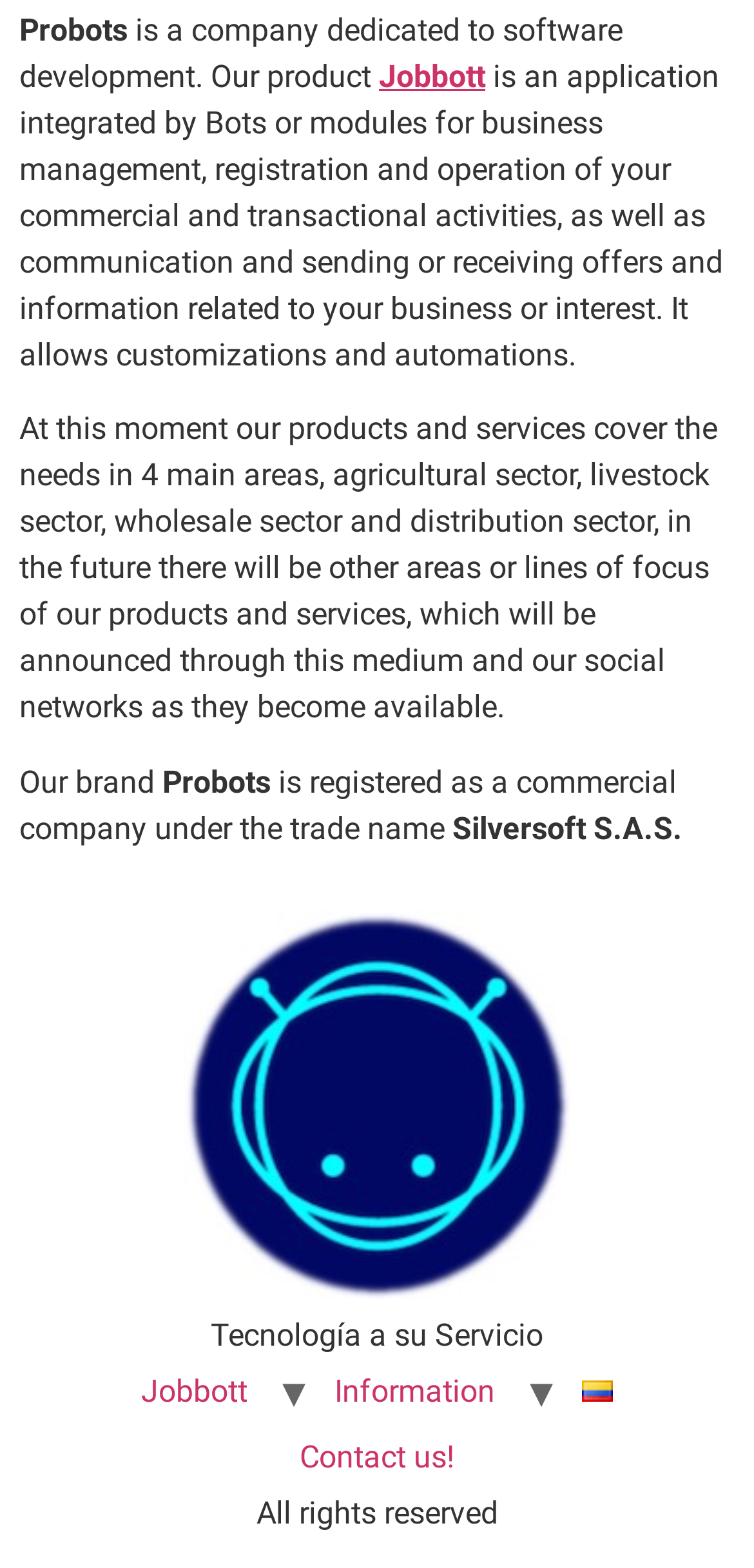Provide the bounding box coordinates of the HTML element described as: "Contact us!". The bounding box coordinates should be four float numbers between 0 and 1, i.e., [left, top, right, bottom].

[0.359, 0.909, 0.641, 0.951]